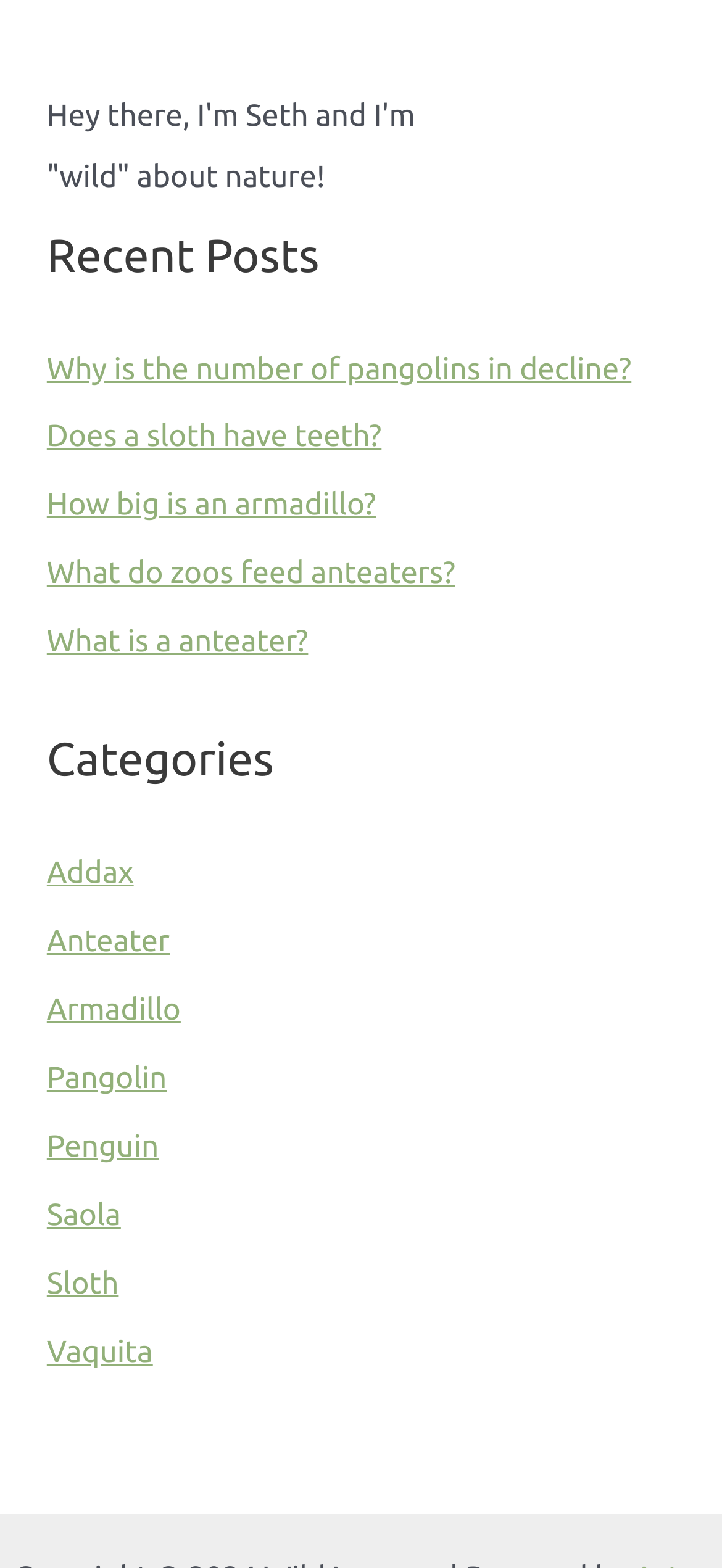Identify the bounding box coordinates of the clickable region necessary to fulfill the following instruction: "Explore sloths". The bounding box coordinates should be four float numbers between 0 and 1, i.e., [left, top, right, bottom].

[0.065, 0.808, 0.164, 0.829]